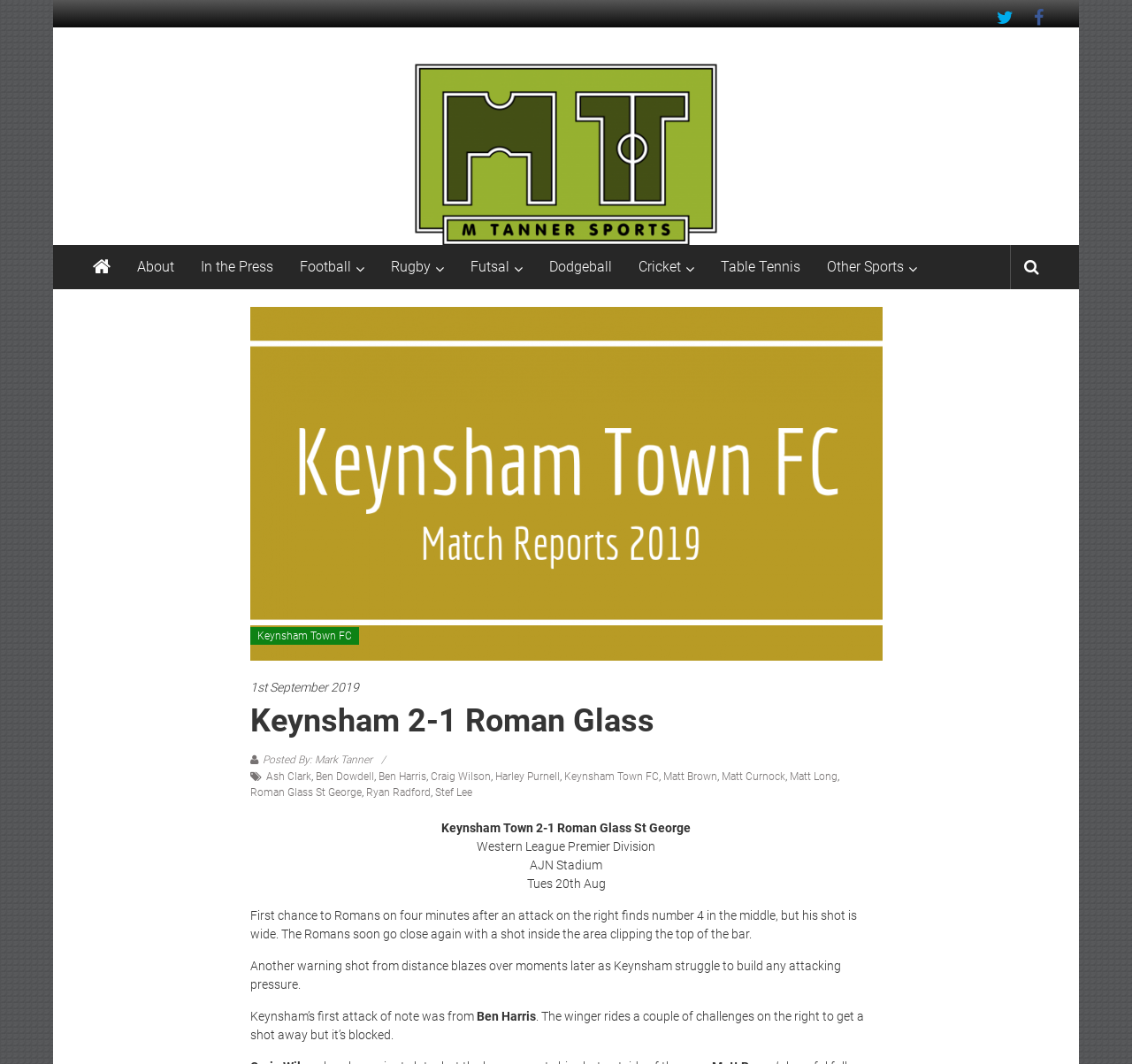Bounding box coordinates are specified in the format (top-left x, top-left y, bottom-right x, bottom-right y). All values are floating point numbers bounded between 0 and 1. Please provide the bounding box coordinate of the region this sentence describes: Cricket

[0.564, 0.23, 0.602, 0.272]